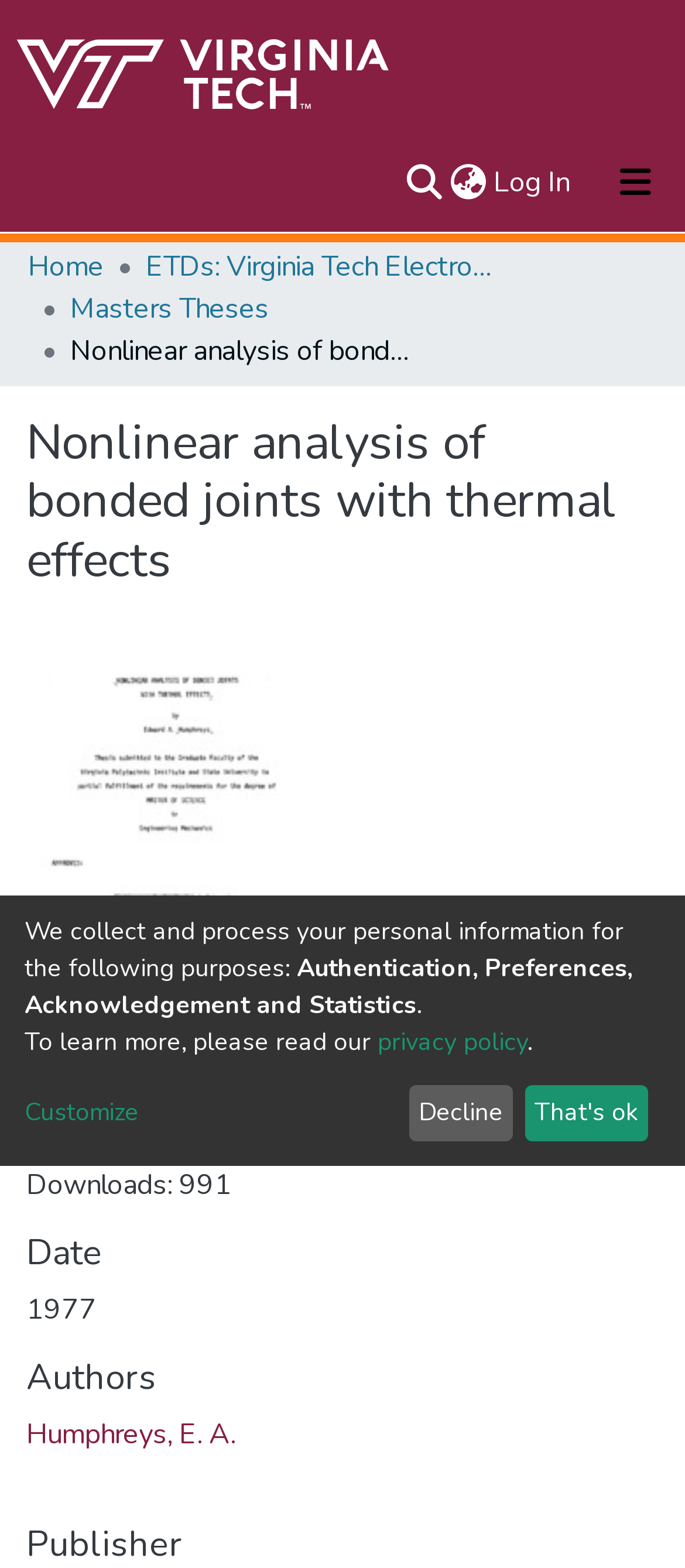From the element description All of VTechWorks, predict the bounding box coordinates of the UI element. The coordinates must be specified in the format (top-left x, top-left y, bottom-right x, bottom-right y) and should be within the 0 to 1 range.

[0.041, 0.239, 0.959, 0.283]